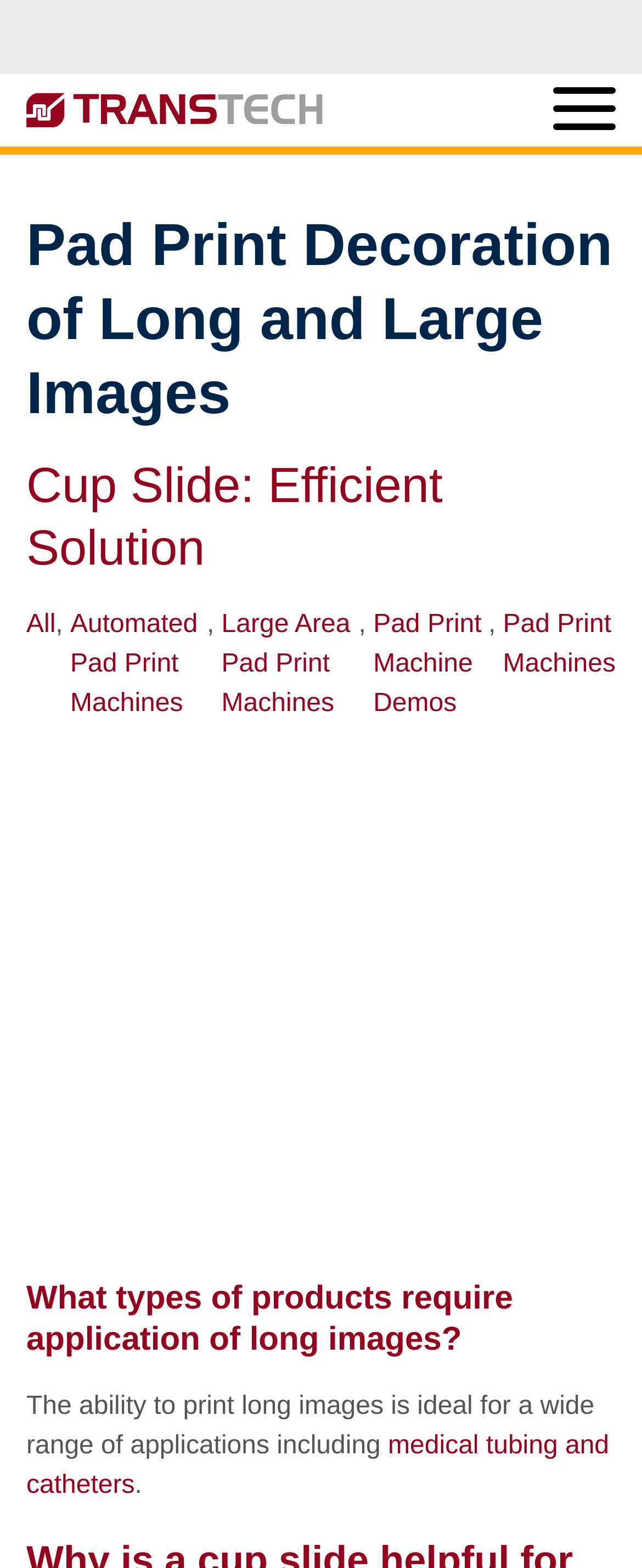Explain the webpage's design and content in an elaborate manner.

The webpage is about Pad Print Decoration of Long and Large Images by ITW Trans Tech. At the top, there is a logo and a search bar with a search button. Below the search bar, there are several links to different sections of the website, including EQUIPMENT, SUPPLIES, SERVICES, MARKETS, RESOURCES, ABOUT, and CONTACT US.

On the left side, there is a menu with links to various categories, such as trans tech pad printing, pad print automation, Sealcup Express Pad Printer, and PAD PRINT ALTERNATIVES. Each of these links has an accompanying image.

In the main content area, there are several headings and paragraphs of text. The first heading is "Pad Print Decoration of Long and Large Images" followed by a brief description of the Orion 130 with optional cup slide, which can print images 3.5x longer than traditional pad print machines.

Below this, there are several links to different types of pad print machines, including Automated Pad Print Machines, Large Area Pad Print Machines, and Pad Print Machine Demos.

Further down, there is a heading "What types of products require application of long images?" followed by a paragraph of text explaining that the ability to print long images is ideal for a wide range of applications, including medical tubing and catheters.

Throughout the webpage, there are several images and icons accompanying the links and text, which provide visual aids to the user.